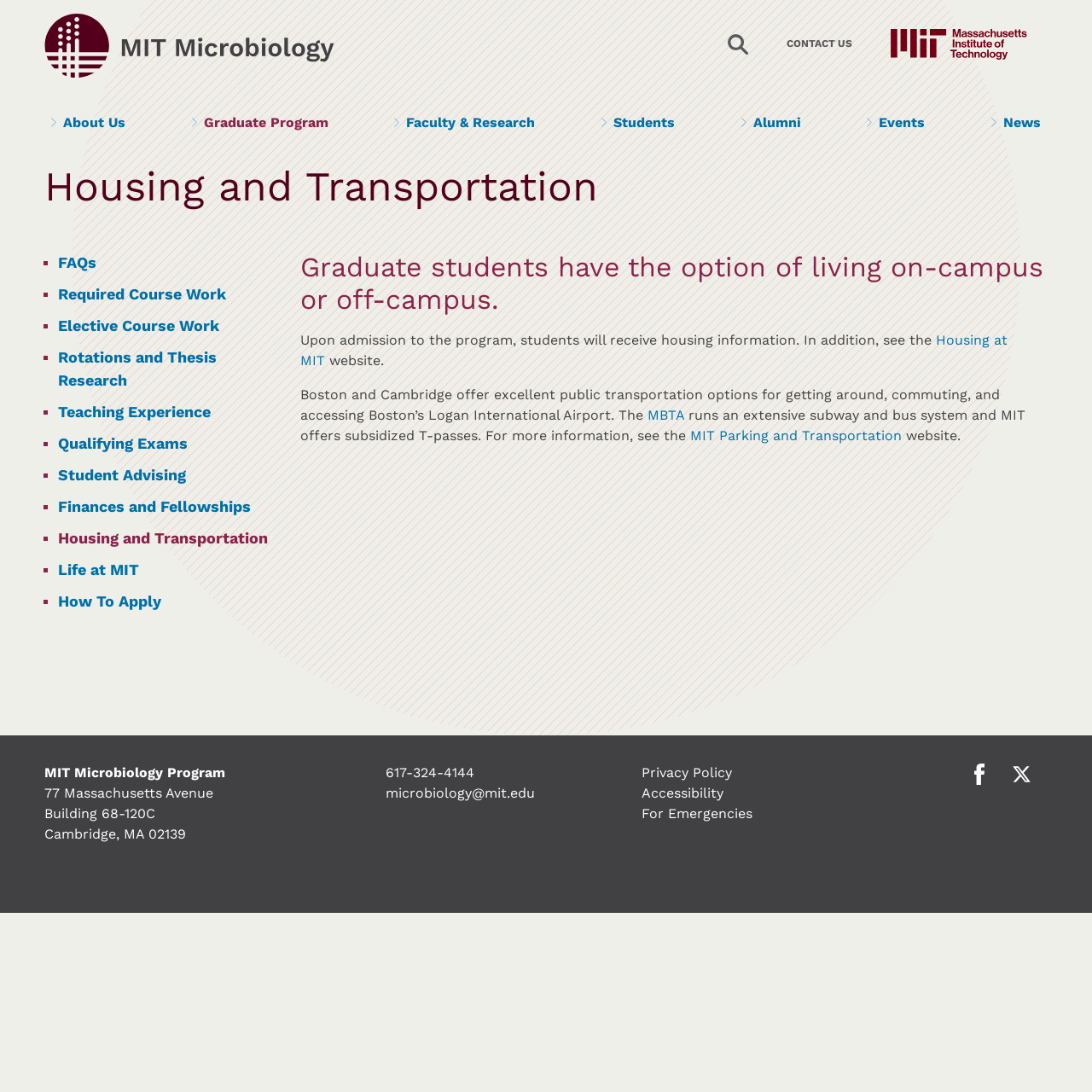Refer to the element description Graduate Program and identify the corresponding bounding box in the screenshot. Format the coordinates as (top-left x, top-left y, bottom-right x, bottom-right y) with values in the range of 0 to 1.

[0.169, 0.088, 0.307, 0.138]